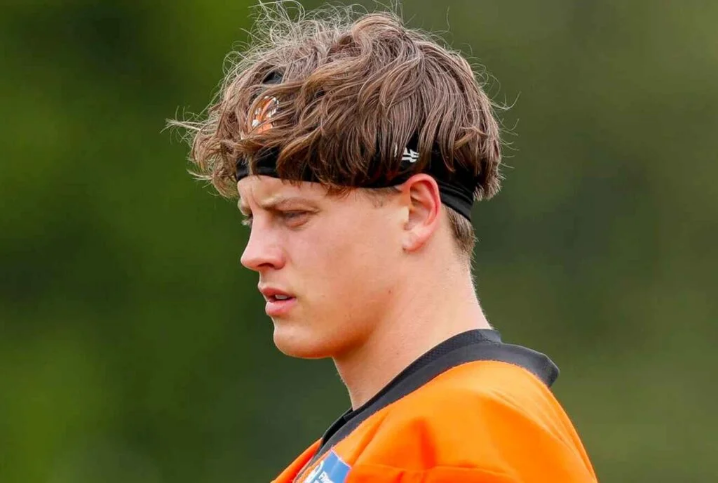What is the athlete's position in football?
Carefully analyze the image and provide a thorough answer to the question.

The caption describes the athlete as a football quarterback, which implies that he plays the position of quarterback in the sport.